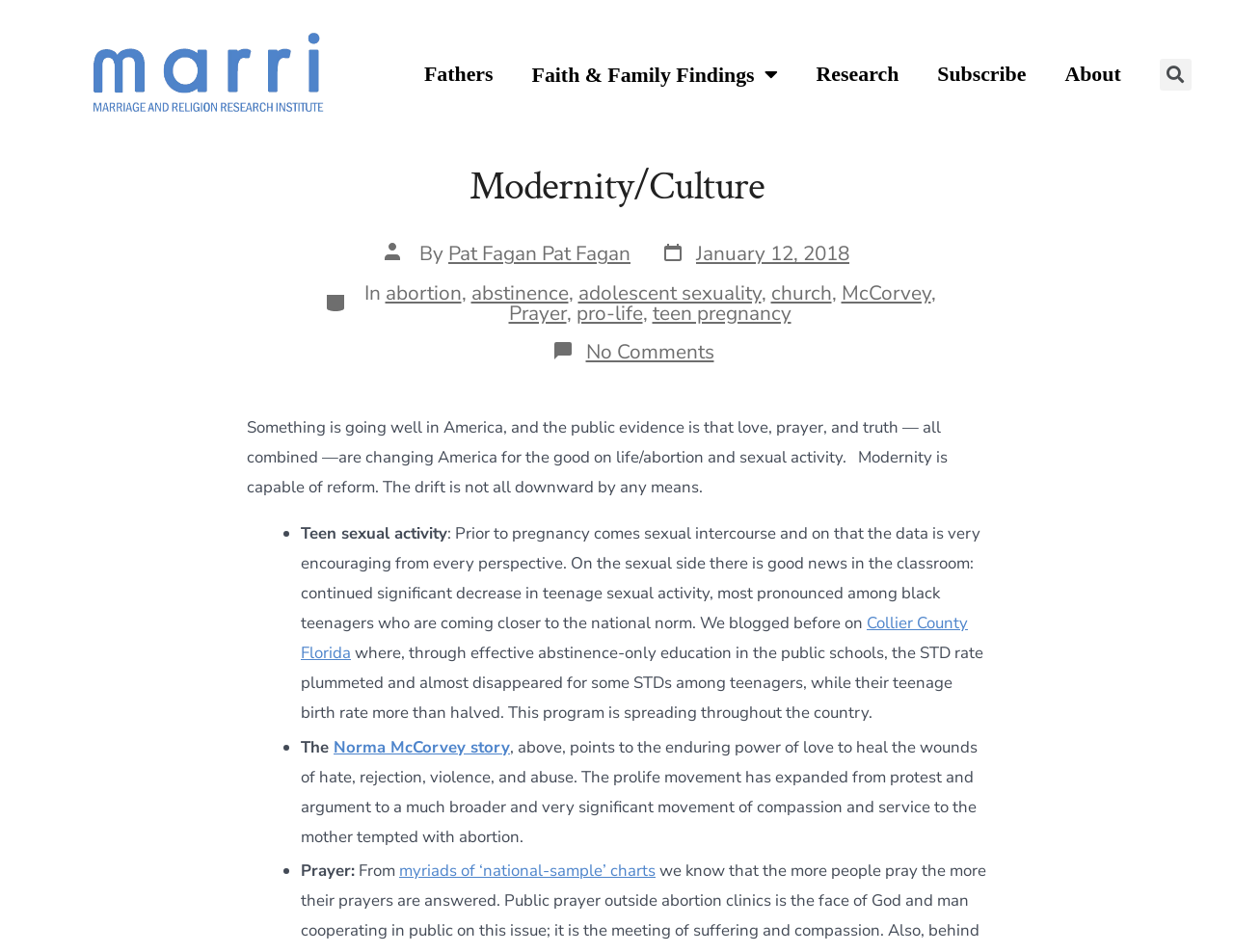What is the author of the article?
Answer the question with detailed information derived from the image.

The author of the article can be found by looking at the header section of the webpage, where it says 'By Pat Fagan Pat Fagan'. This indicates that Pat Fagan is the author of the article.